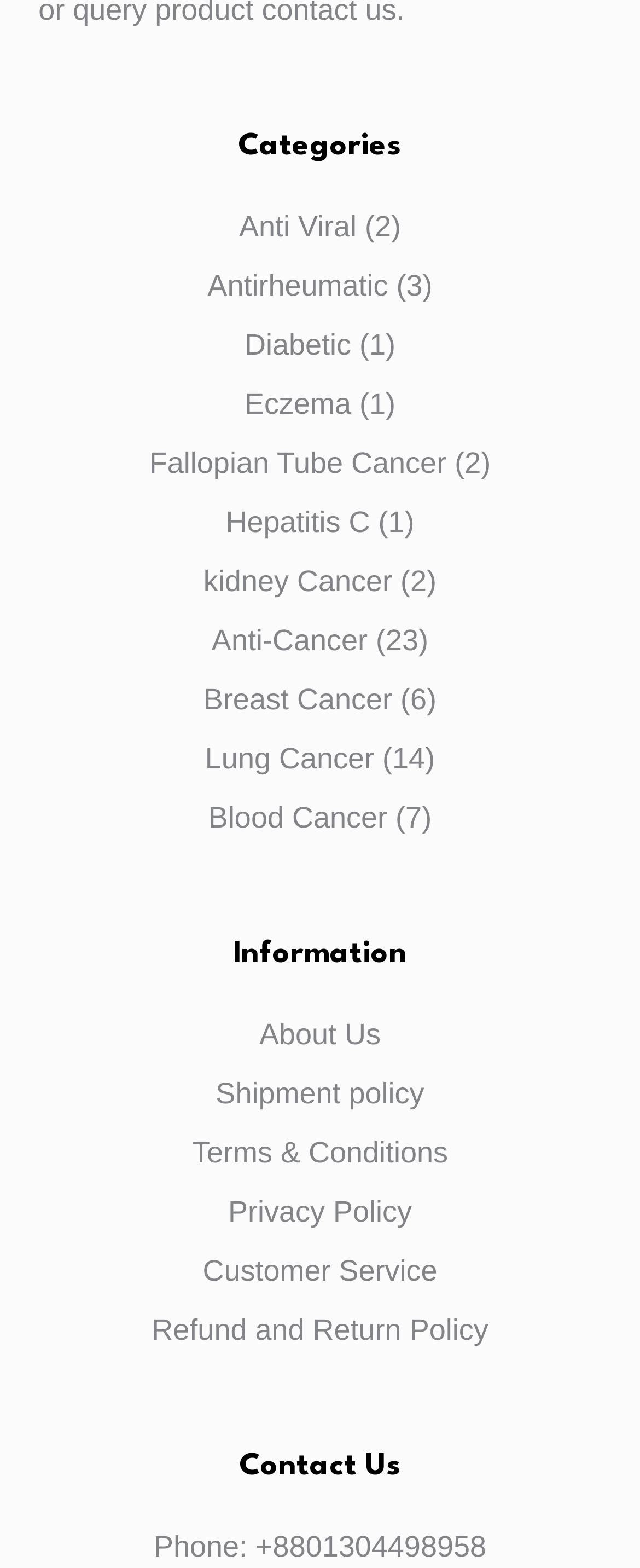Answer the following inquiry with a single word or phrase:
What is the link below the 'Categories' heading?

Anti Viral